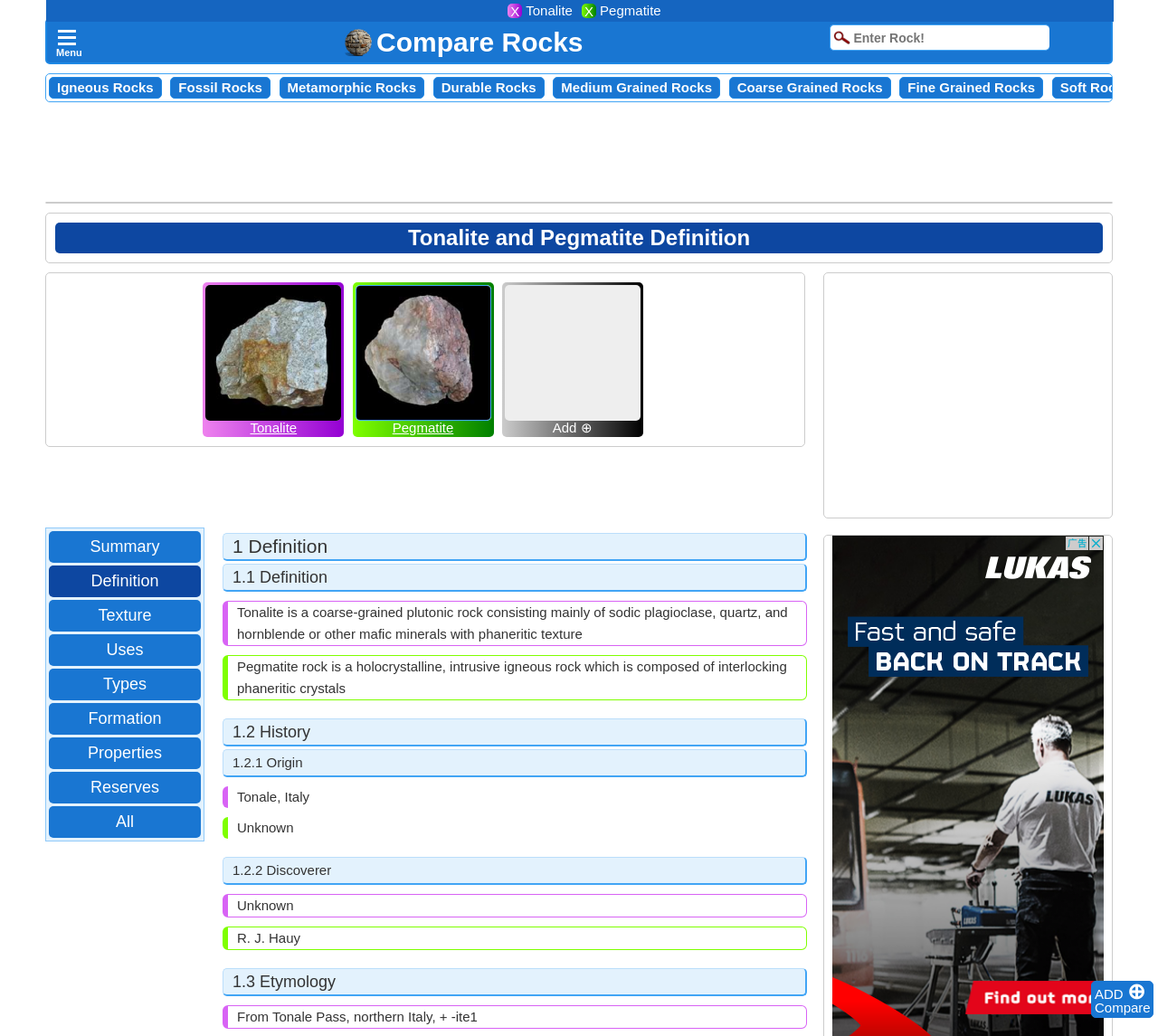What is the name of the discoverer of Tonalite?
Please use the image to deliver a detailed and complete answer.

I found this answer by reading the section '1.2.2 Discoverer' where it mentions the name 'R. J. Hauy'.